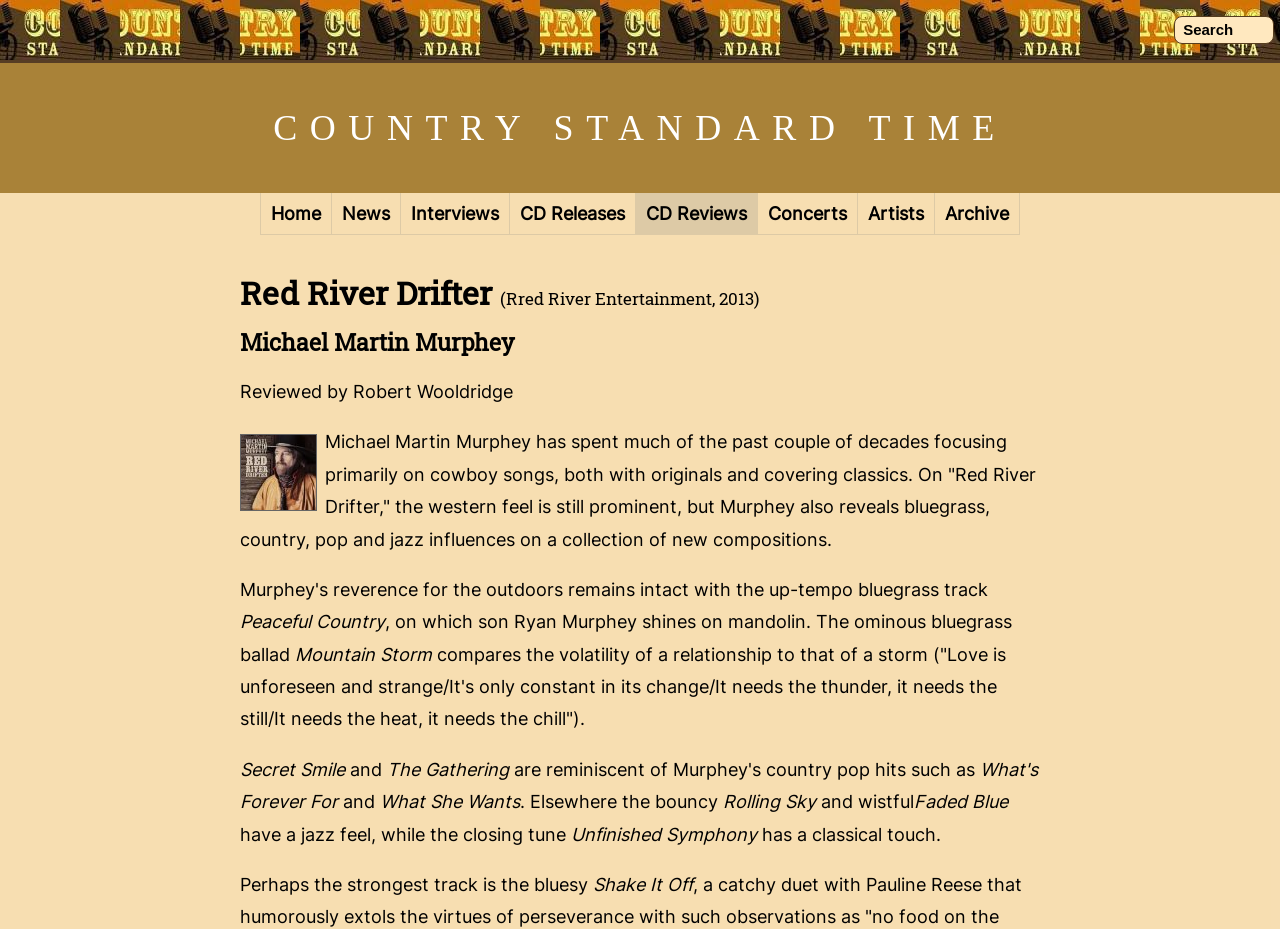Identify the bounding box coordinates of the area you need to click to perform the following instruction: "Check out CD Releases".

[0.398, 0.208, 0.497, 0.253]